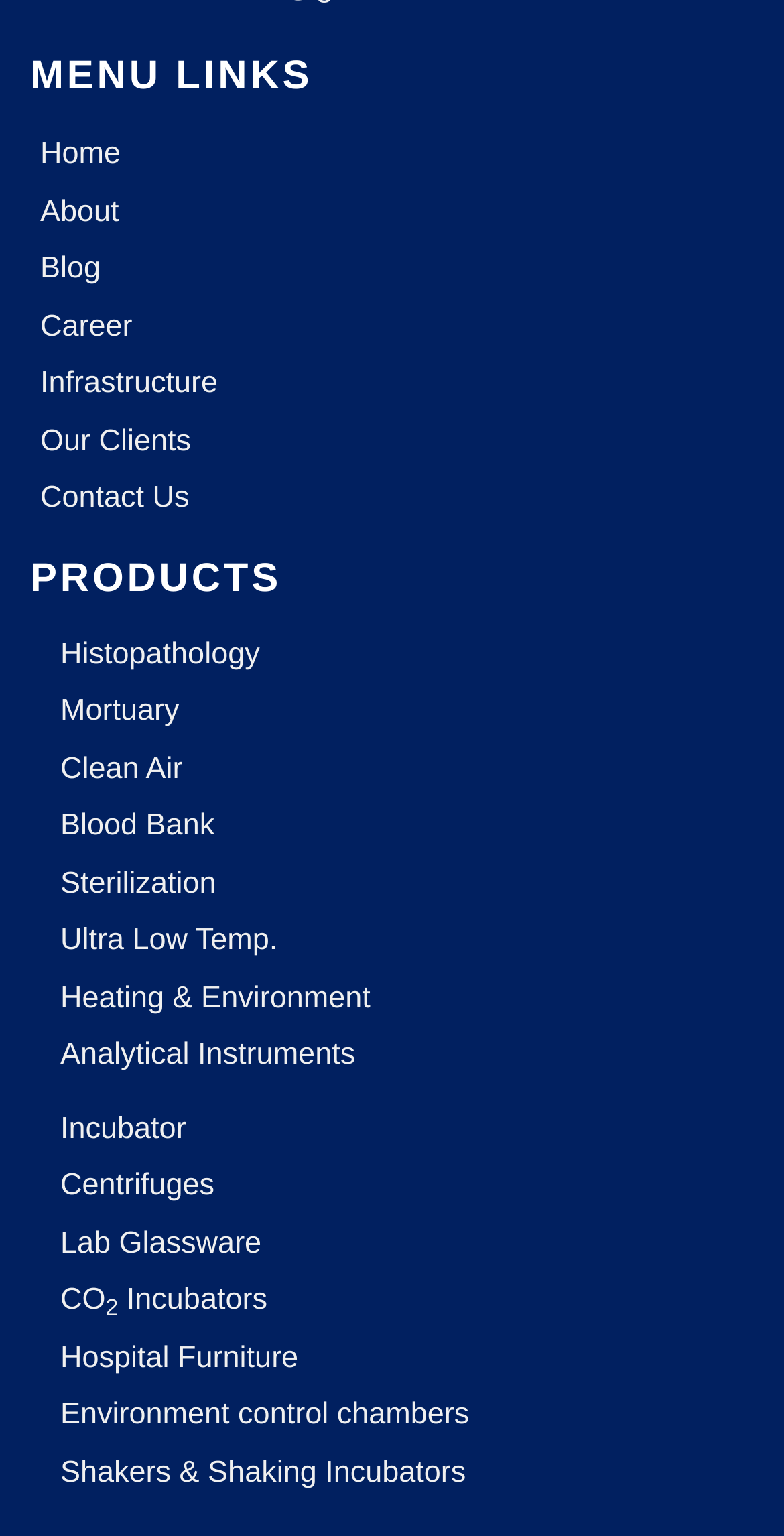Provide the bounding box coordinates of the HTML element this sentence describes: "Shakers & Shaking Incubators".

[0.077, 0.948, 0.949, 0.97]